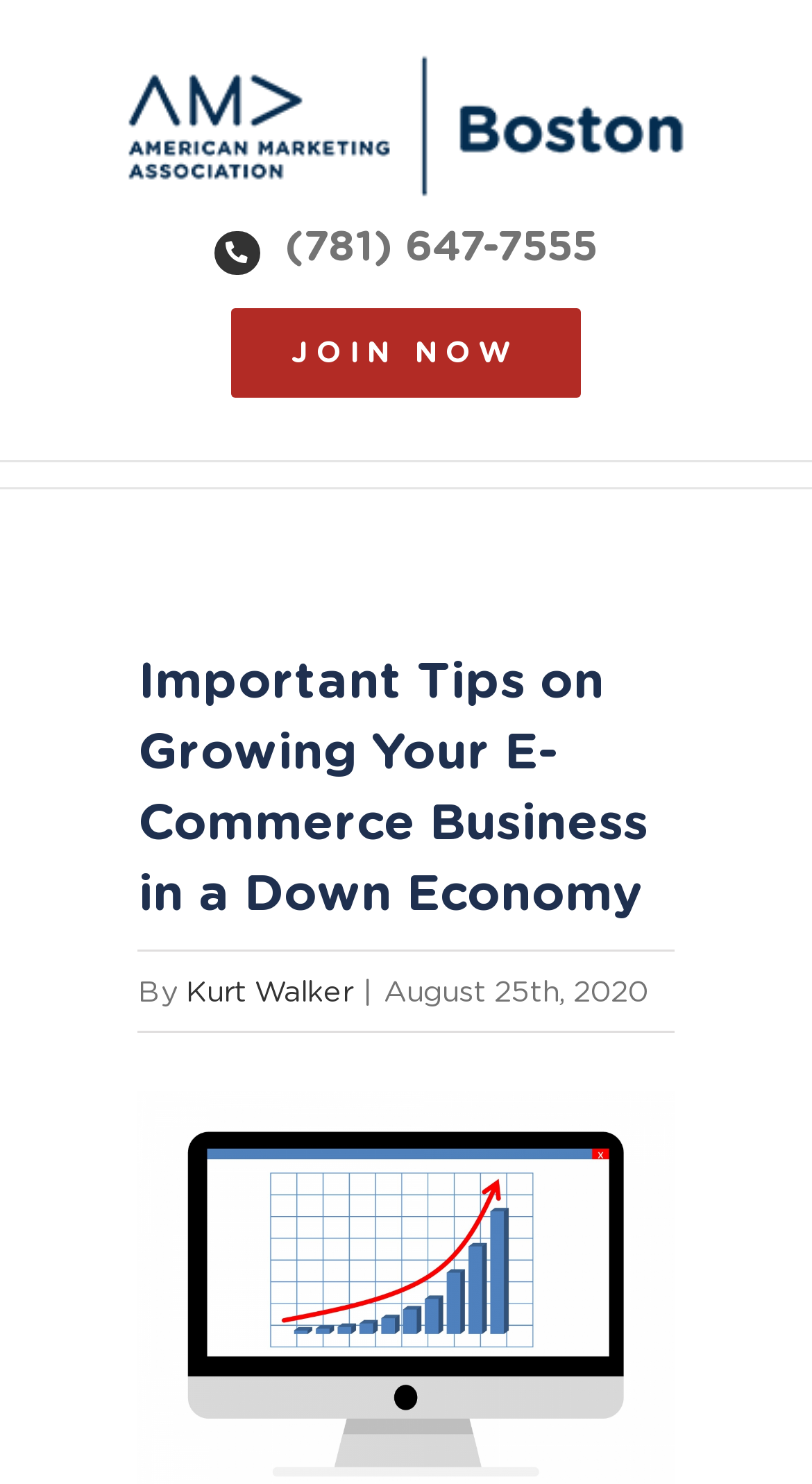What is the author's name of the article?
Using the image, give a concise answer in the form of a single word or short phrase.

Kurt Walker